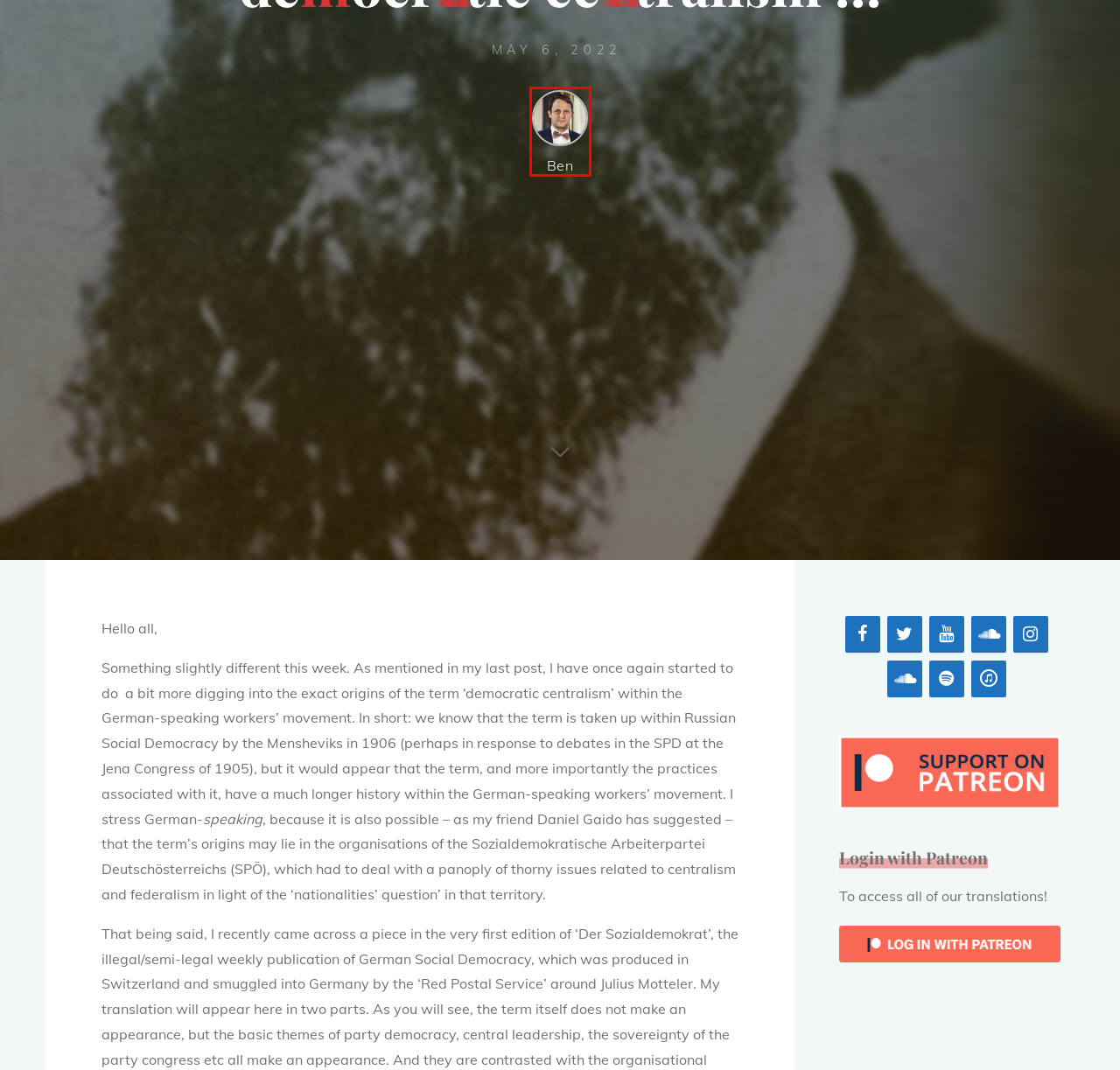You have a screenshot of a webpage with an element surrounded by a red bounding box. Choose the webpage description that best describes the new page after clicking the element inside the red bounding box. Here are the candidates:
A. Blog Tool, Publishing Platform, and CMS – WordPress.org
B. Democratic centralism – Marxism Translated
C. SPD – Marxism Translated
D. Contact – Marxism Translated
E. About – Marxism Translated
F. Ben – Marxism Translated
G. Audio – Marxism Translated
H. Public Post: In Search of Democratic Centralism (Part II) – Marxism Translated

F